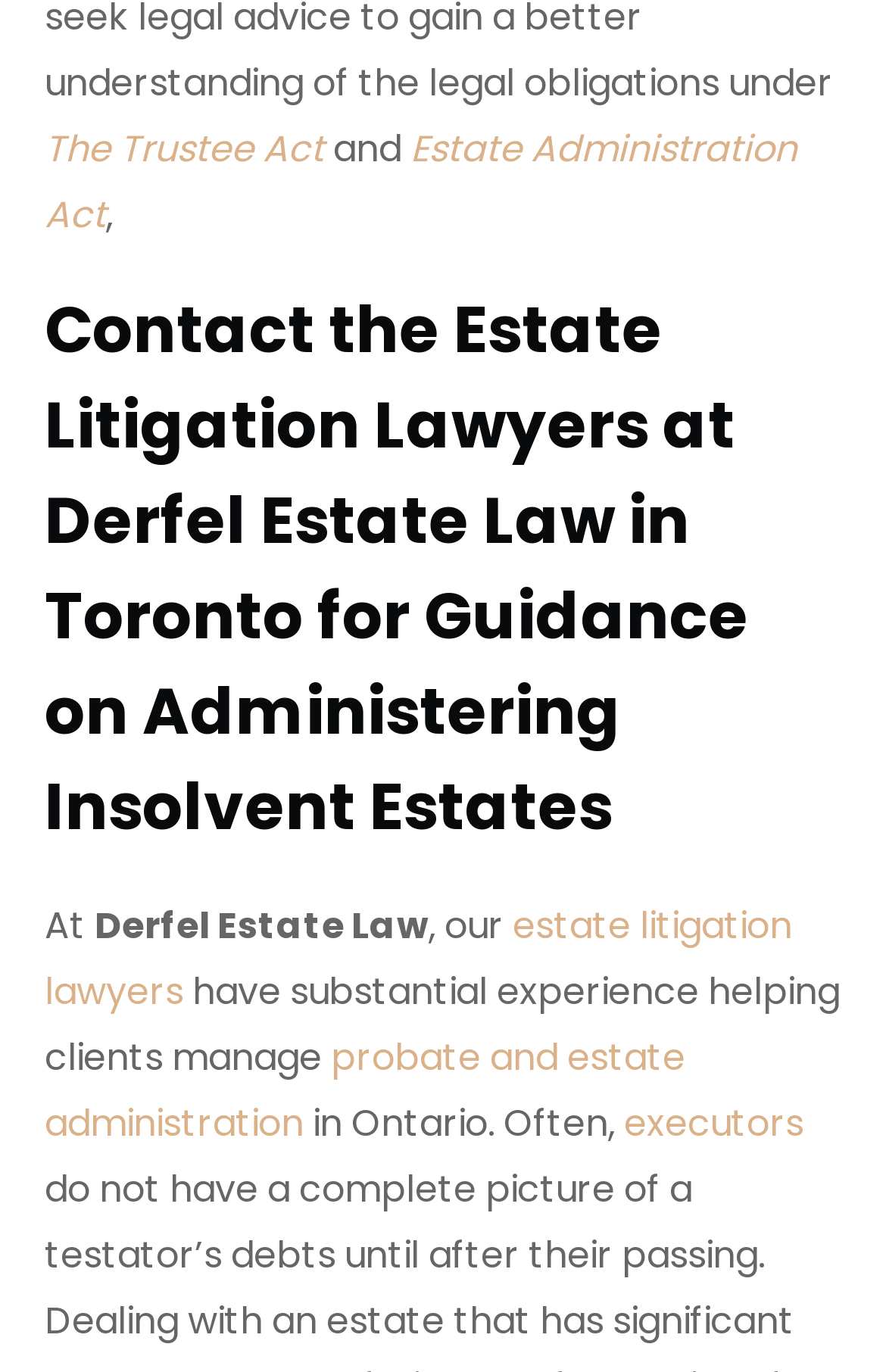Refer to the screenshot and answer the following question in detail:
What is the topic of the webpage related to?

The webpage mentions various related topics such as 'The Trustee Act', 'Estate Administration Act', 'probate and estate administration', and 'insolvent estates', indicating that the overall topic of the webpage is related to estate administration.